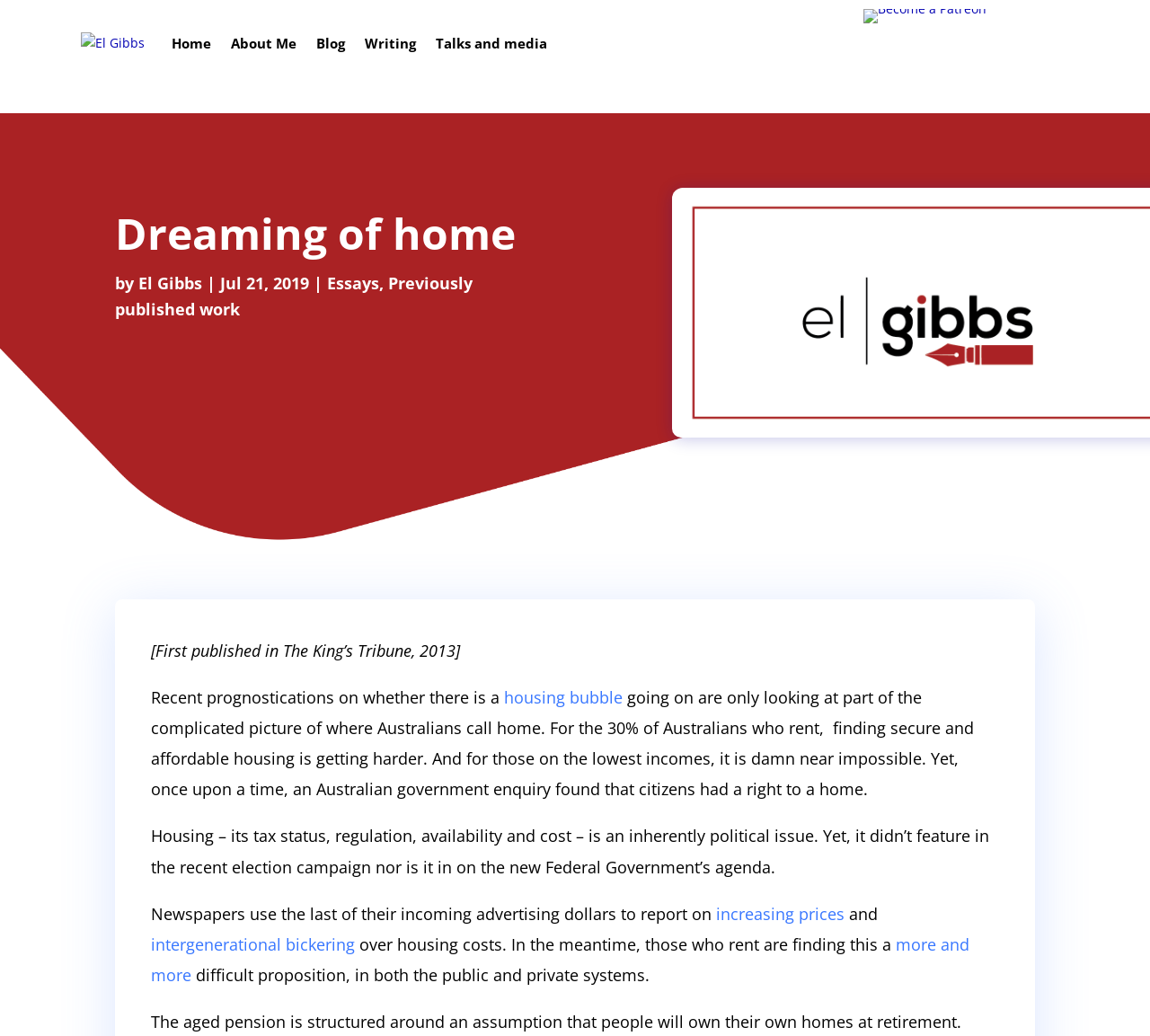Select the bounding box coordinates of the element I need to click to carry out the following instruction: "Explore the 'Essays' section".

[0.284, 0.263, 0.33, 0.284]